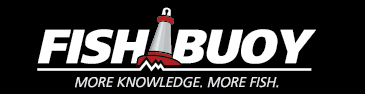Elaborate on the image by describing it in detail.

The image features the logo of "FISHBUOY," prominently displaying a lighthouse symbol, which emphasizes guidance and navigation in fishing. Beneath the lighthouse illustration, the tagline reads "MORE KNOWLEDGE. MORE FISH." This succinctly conveys the app's mission to enhance the fishing experience by providing valuable information to help users make informed decisions on the water. The bold, contrasting colors and clean design contribute to its visibility and appeal, making it an inviting graphic for enthusiastic anglers seeking to improve their fishing outcomes.